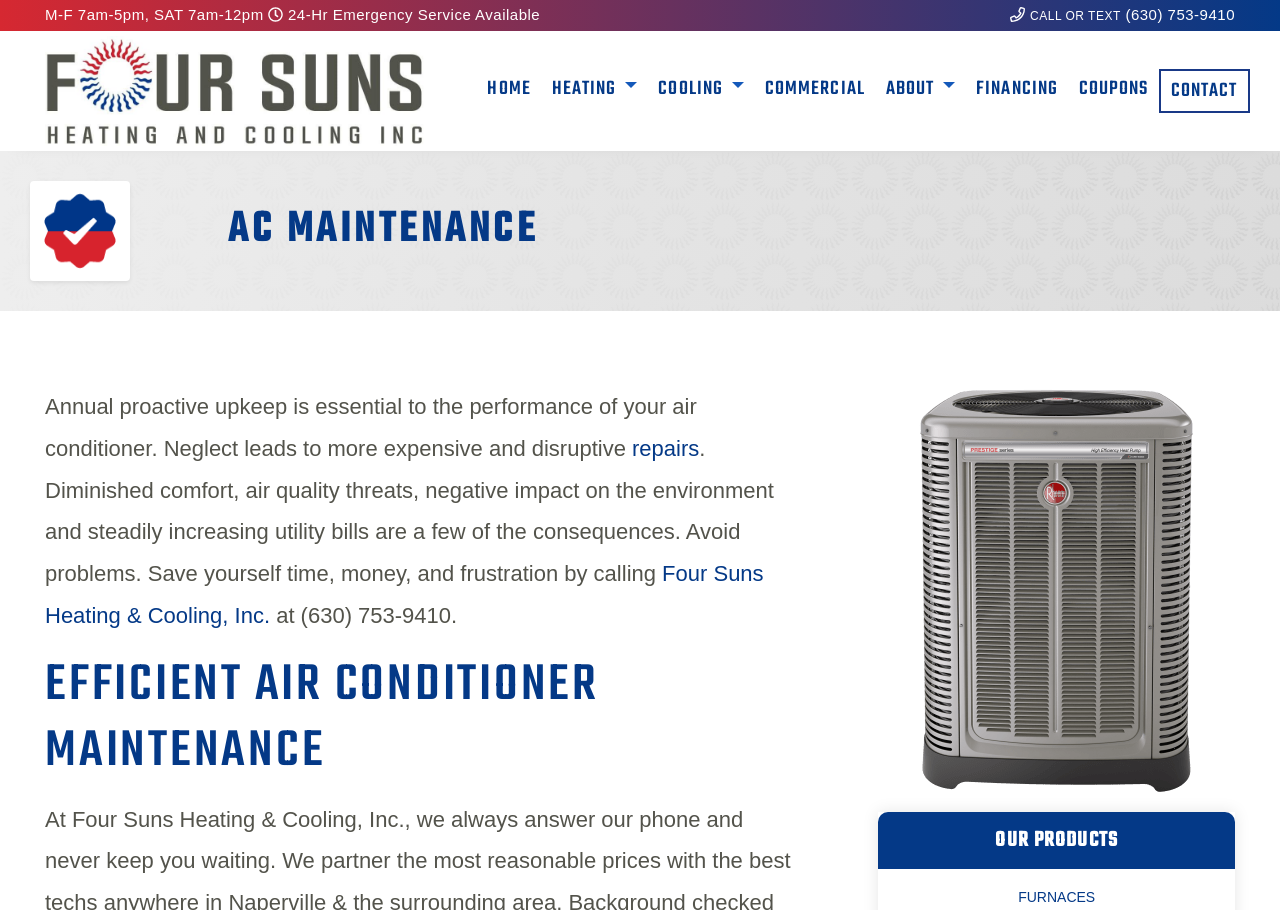Provide the bounding box coordinates of the HTML element this sentence describes: "parent_node: HOME". The bounding box coordinates consist of four float numbers between 0 and 1, i.e., [left, top, right, bottom].

[0.344, 0.034, 0.367, 0.166]